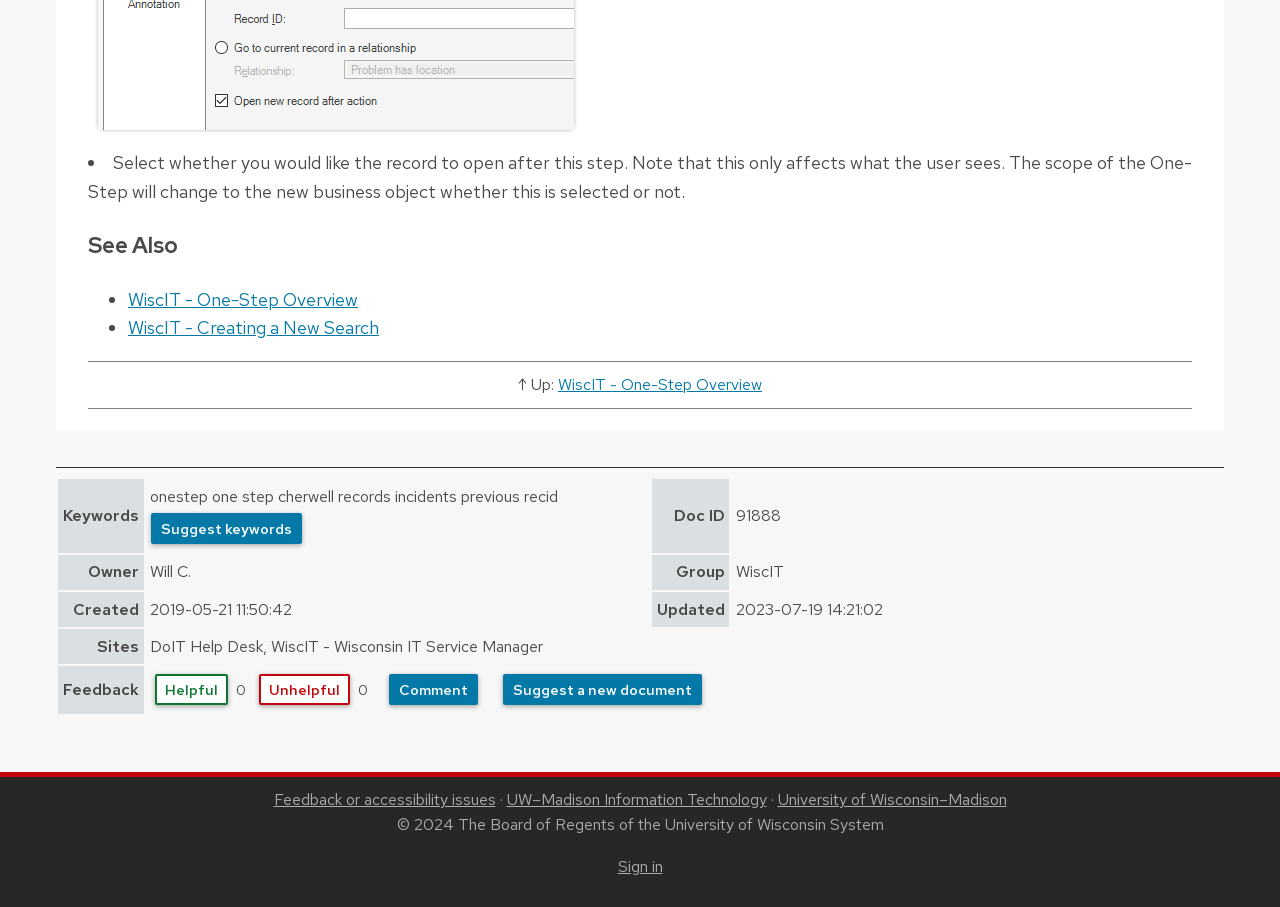Look at the image and give a detailed response to the following question: How many buttons are there in the 'Feedback' section?

I found the answer by looking at the section with the row header 'Feedback'. I counted the number of buttons in this section and found two buttons: 'Helpful' and 'Unhelpful'.